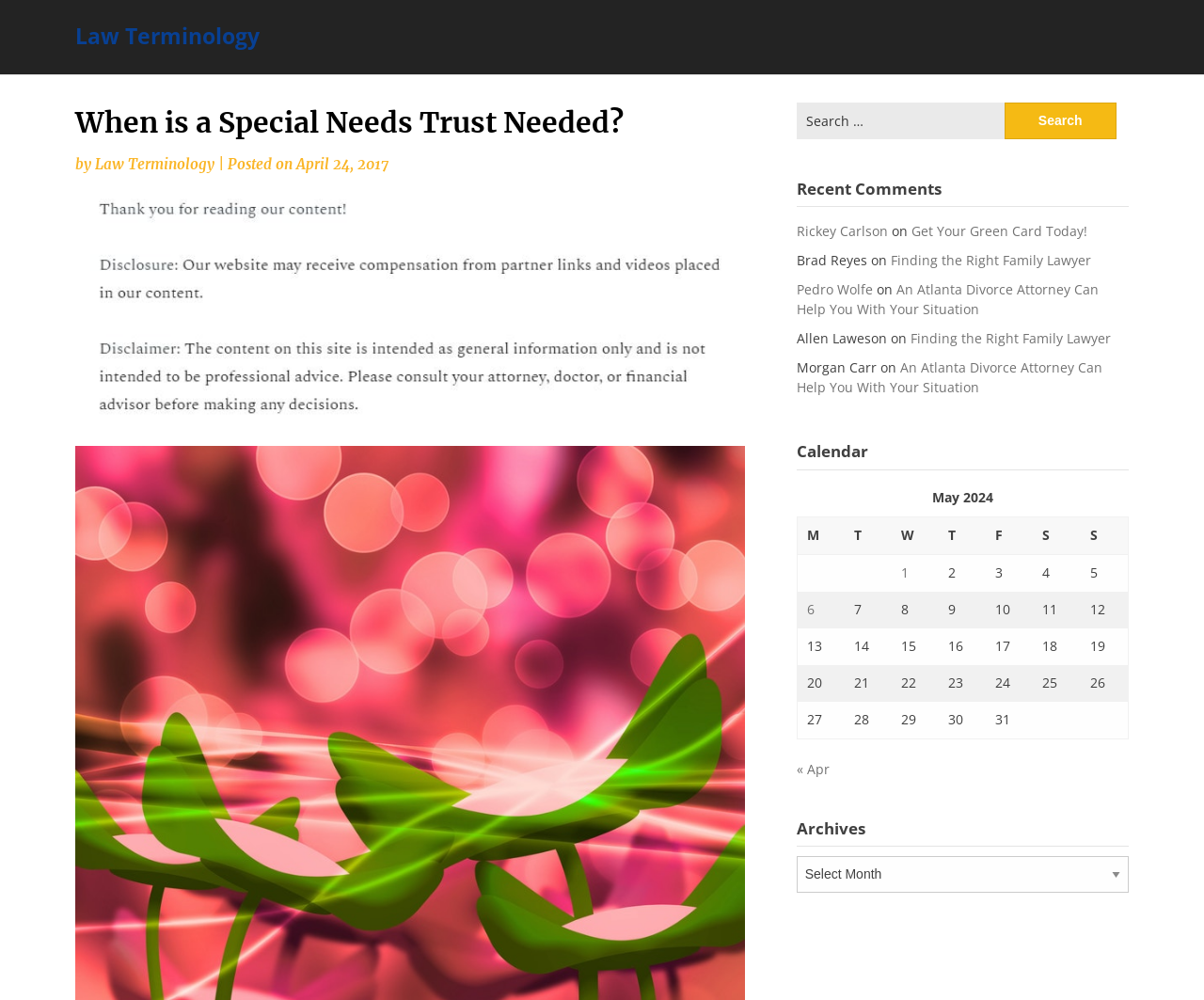Observe the image and answer the following question in detail: What is the purpose of the search box?

The search box is located at the top right of the page, and its purpose is to allow users to search for specific content within the webpage.